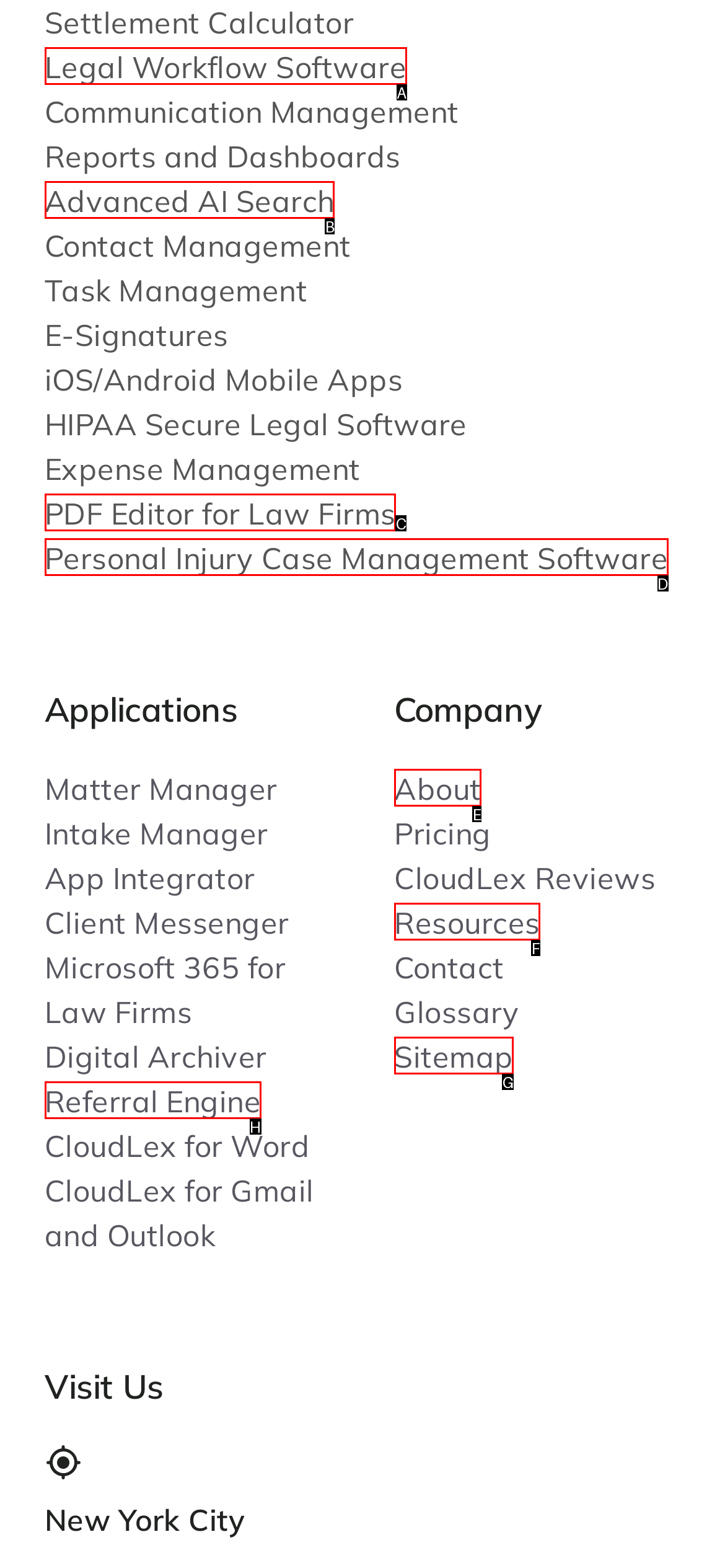Select the letter of the HTML element that best fits the description: Referral Engine
Answer with the corresponding letter from the provided choices.

H